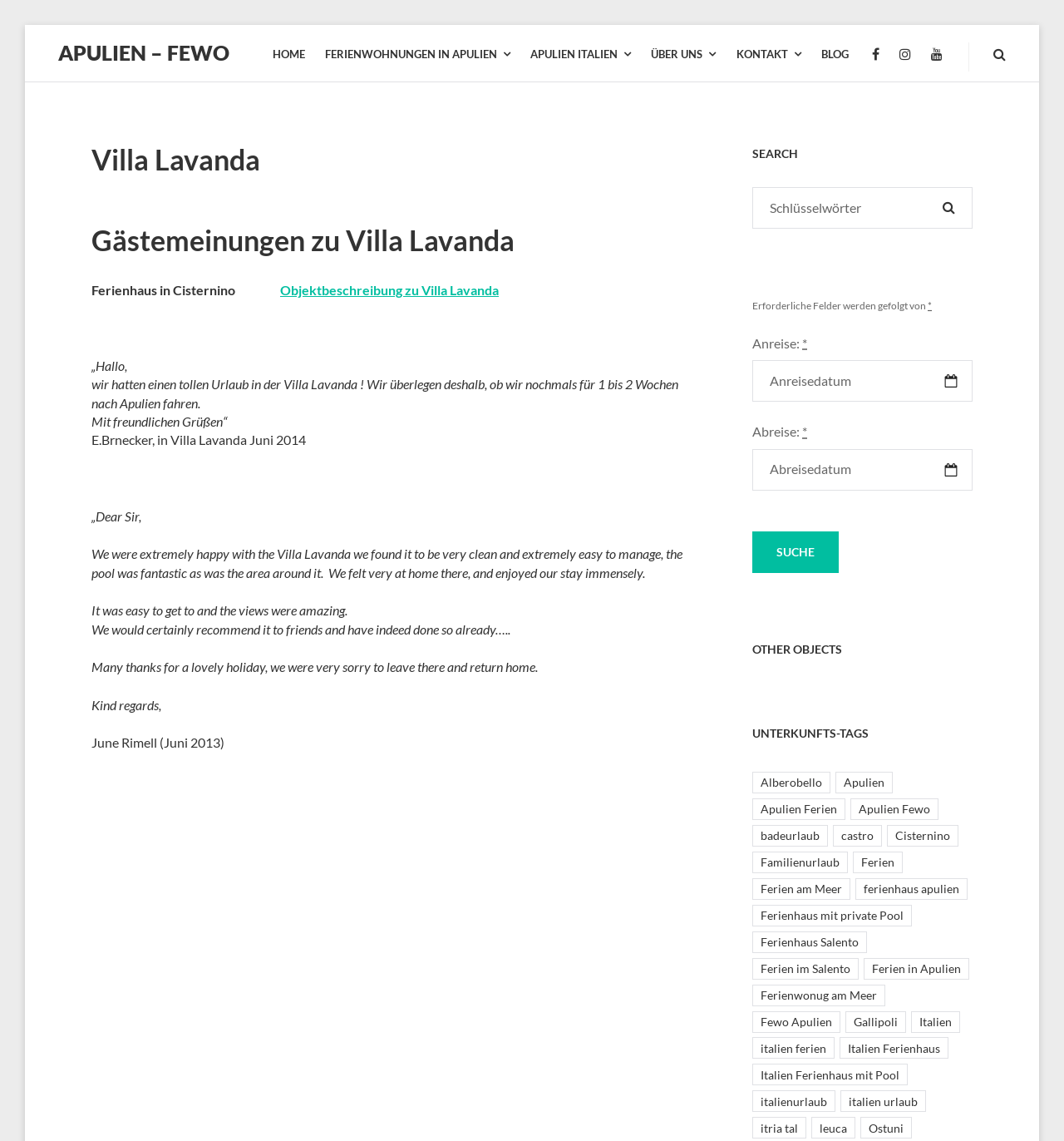Specify the bounding box coordinates of the element's area that should be clicked to execute the given instruction: "Read guest reviews for Villa Lavanda". The coordinates should be four float numbers between 0 and 1, i.e., [left, top, right, bottom].

[0.086, 0.193, 0.652, 0.228]